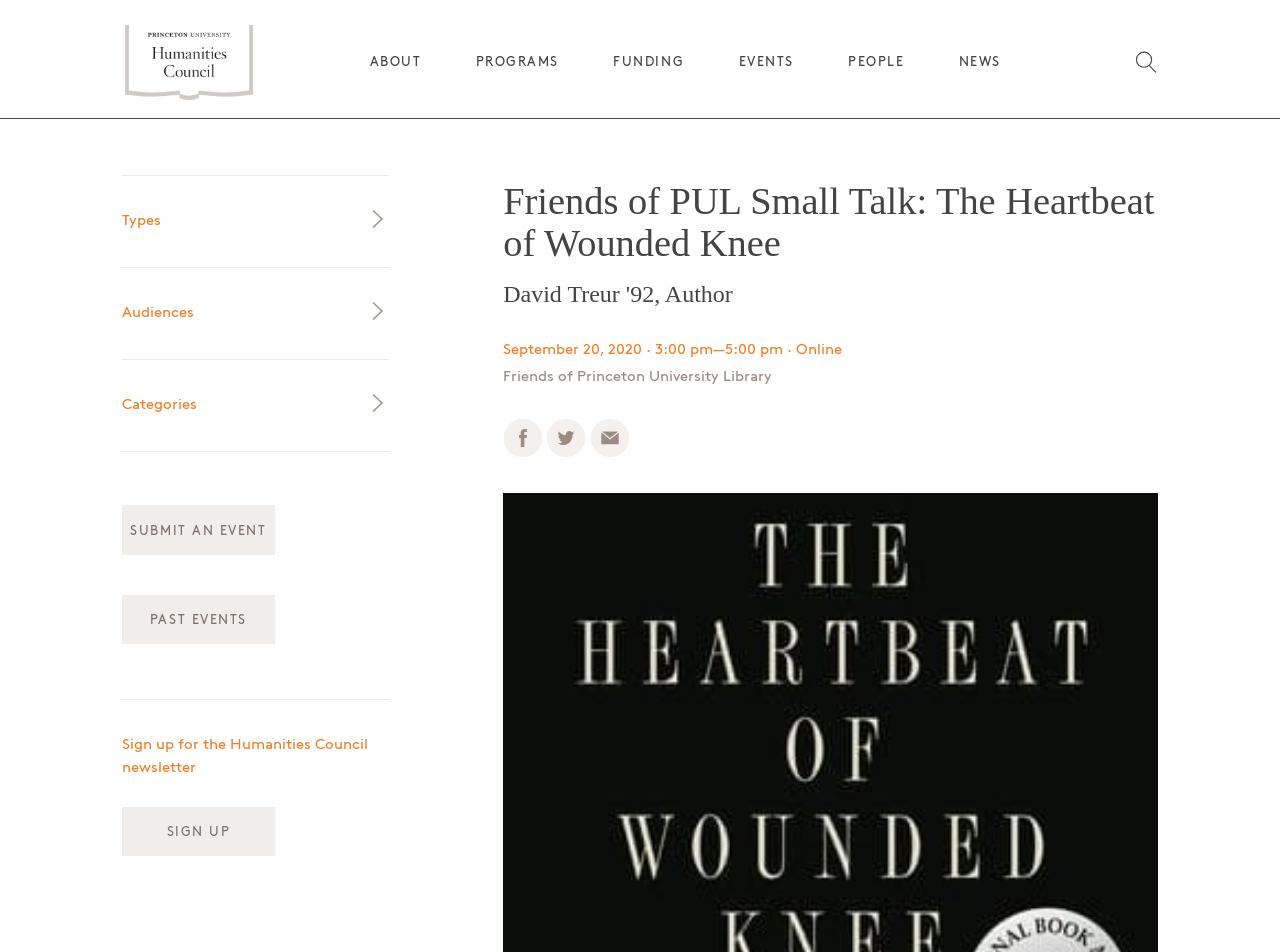What are the social media platforms available for sharing?
Please provide a single word or phrase as your answer based on the image.

Facebook, Twitter, Email